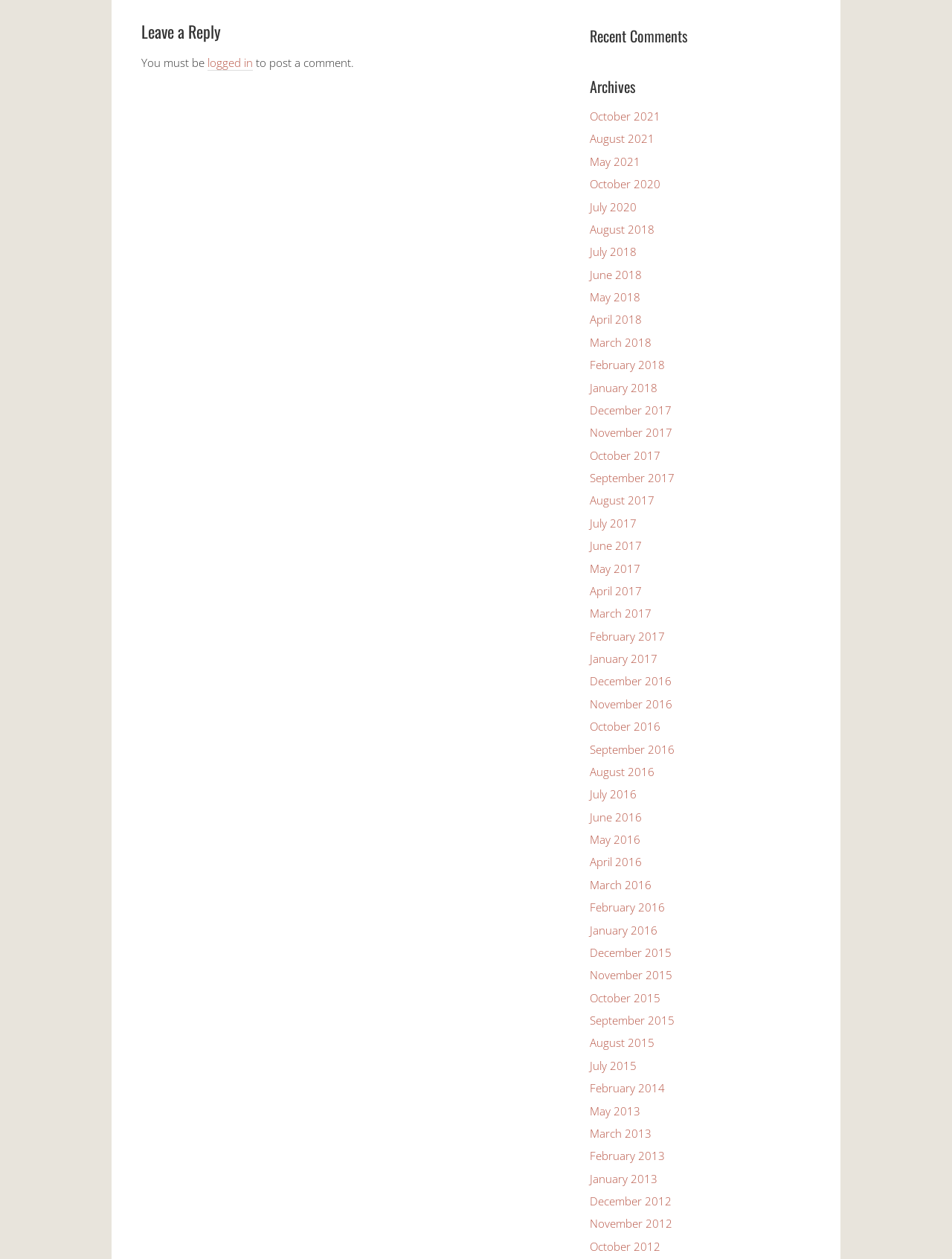Look at the image and write a detailed answer to the question: 
What is the text next to the 'logged in' link?

The 'logged in' link is preceded by the text 'You must be', which is a part of the sentence 'You must be logged in to post a comment.'